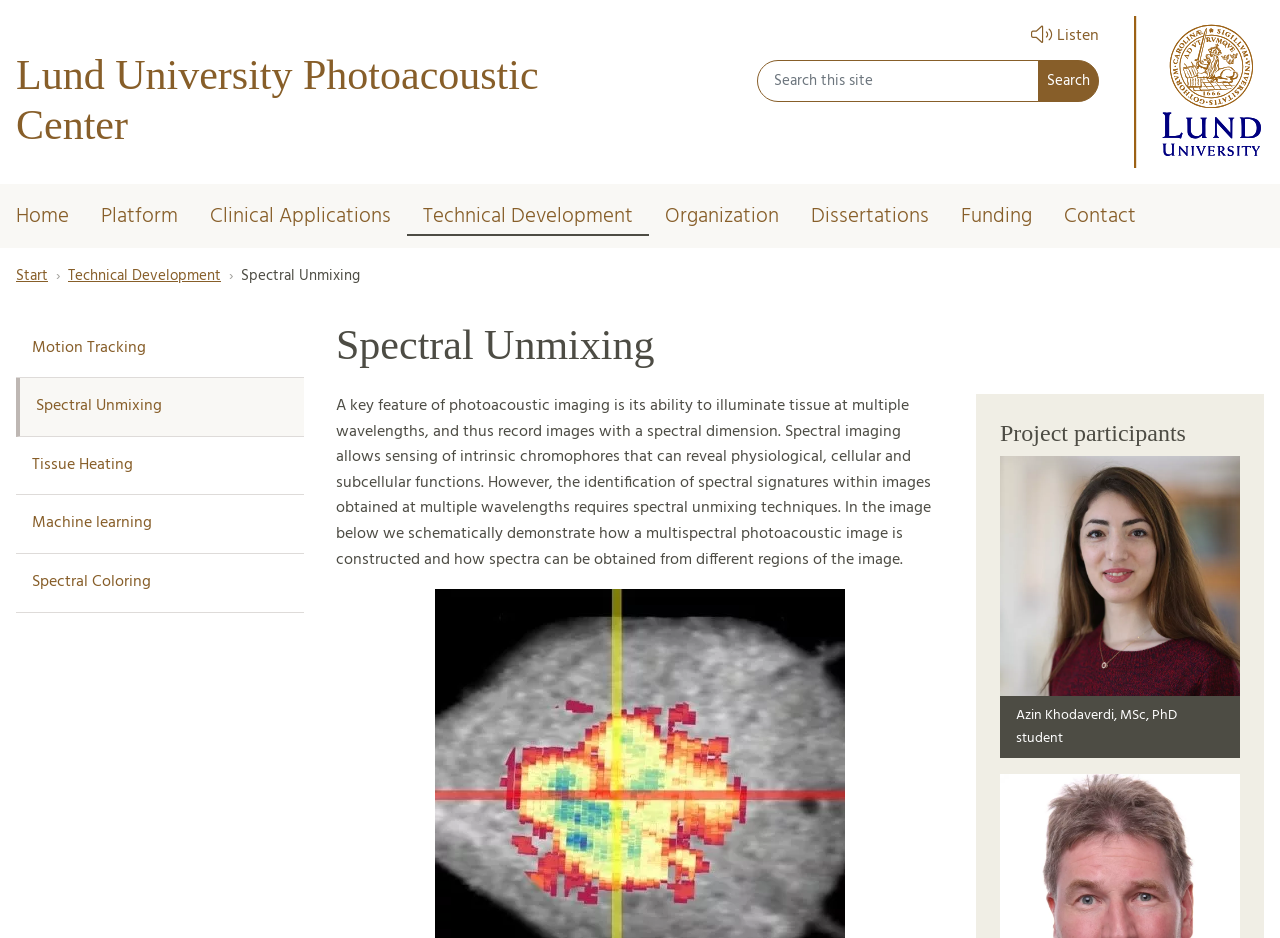Specify the bounding box coordinates of the area to click in order to execute this command: 'Go to Home page'. The coordinates should consist of four float numbers ranging from 0 to 1, and should be formatted as [left, top, right, bottom].

[0.0, 0.205, 0.066, 0.26]